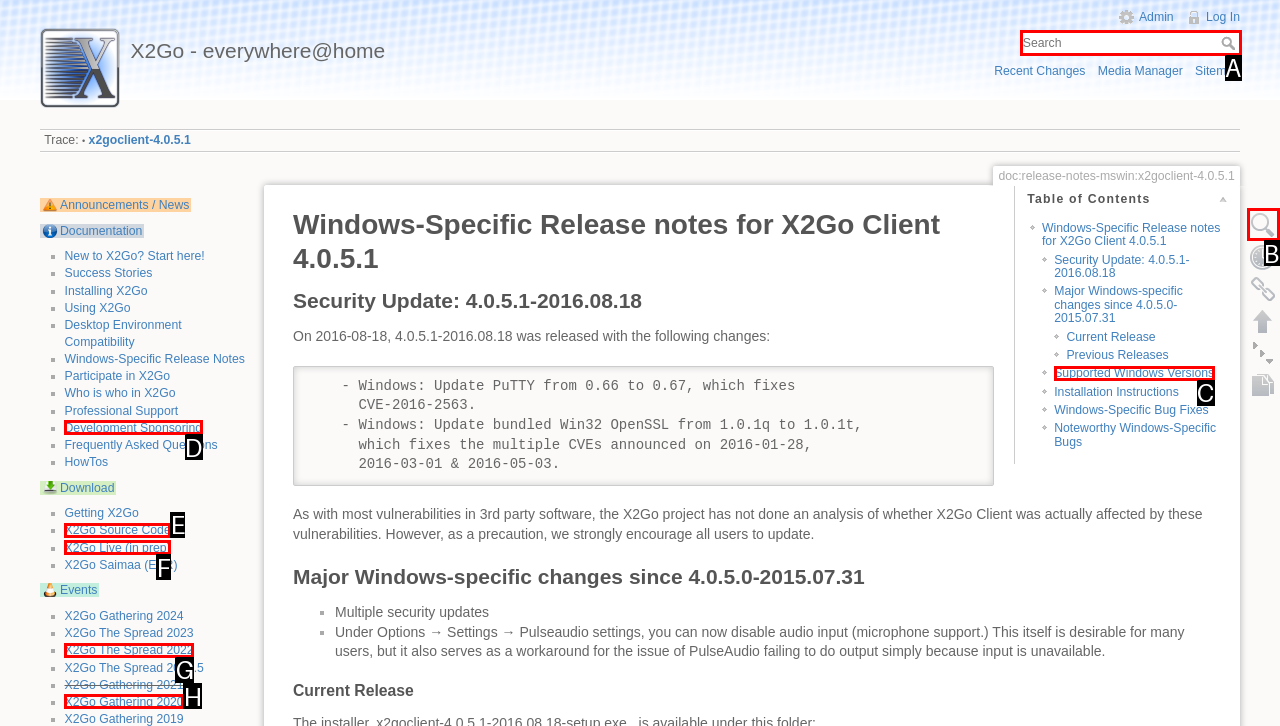Which option is described as follows: parent_node: Comment name="comment"
Answer with the letter of the matching option directly.

None